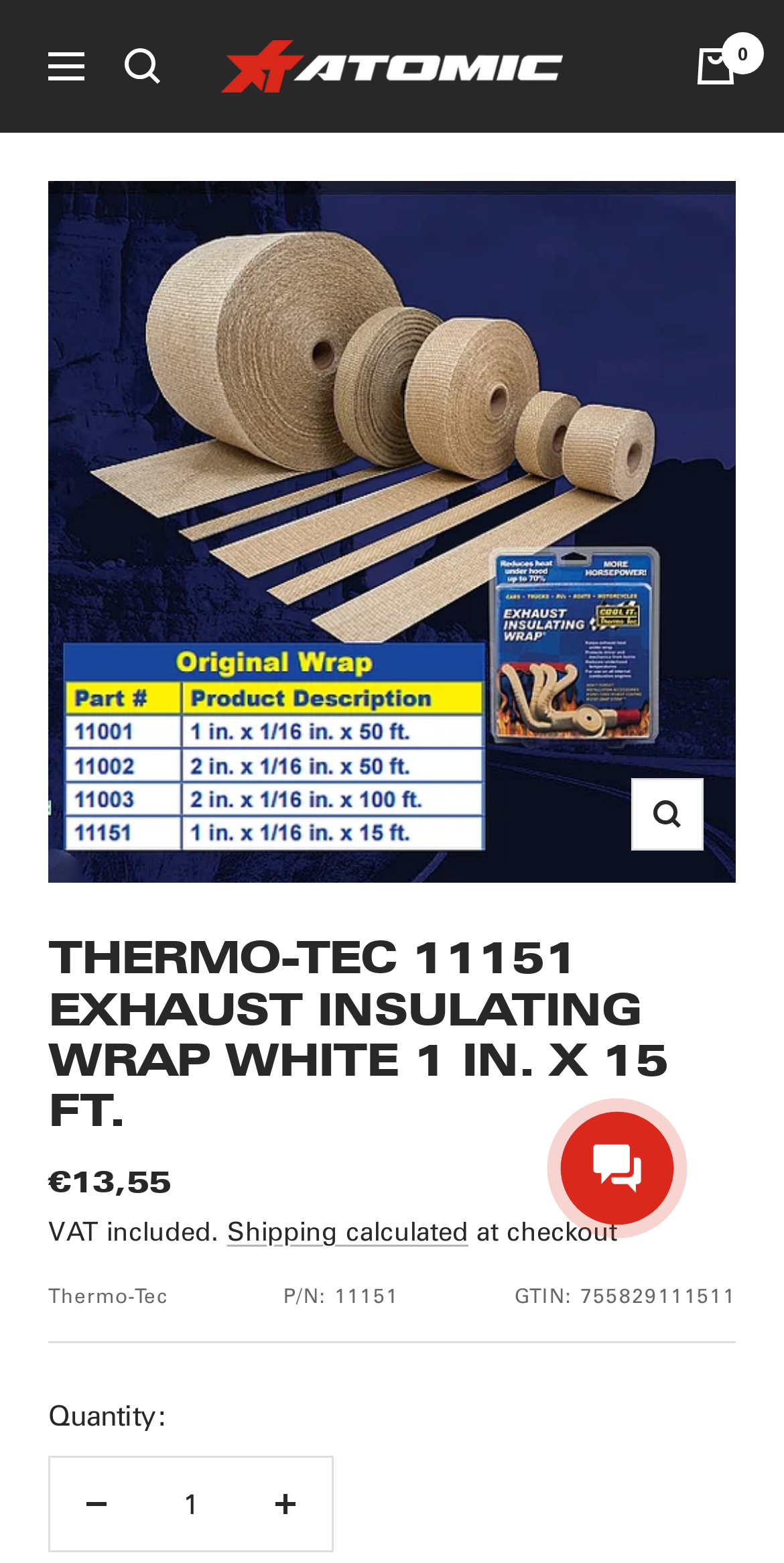Specify the bounding box coordinates of the region I need to click to perform the following instruction: "View cart". The coordinates must be four float numbers in the range of 0 to 1, i.e., [left, top, right, bottom].

[0.887, 0.031, 0.938, 0.054]